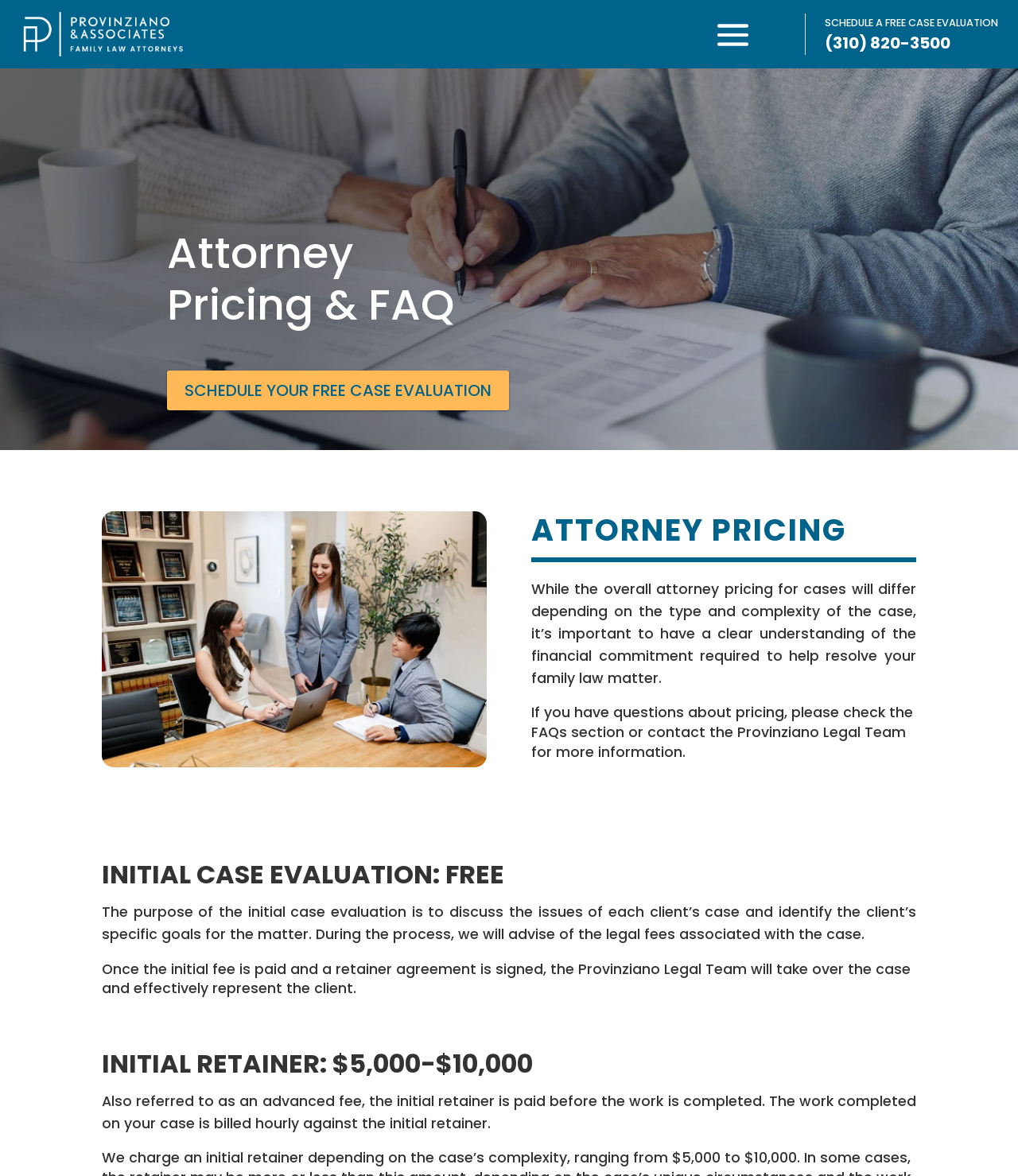What is the phone number to schedule a free case evaluation?
Refer to the image and provide a one-word or short phrase answer.

(310) 820-3500